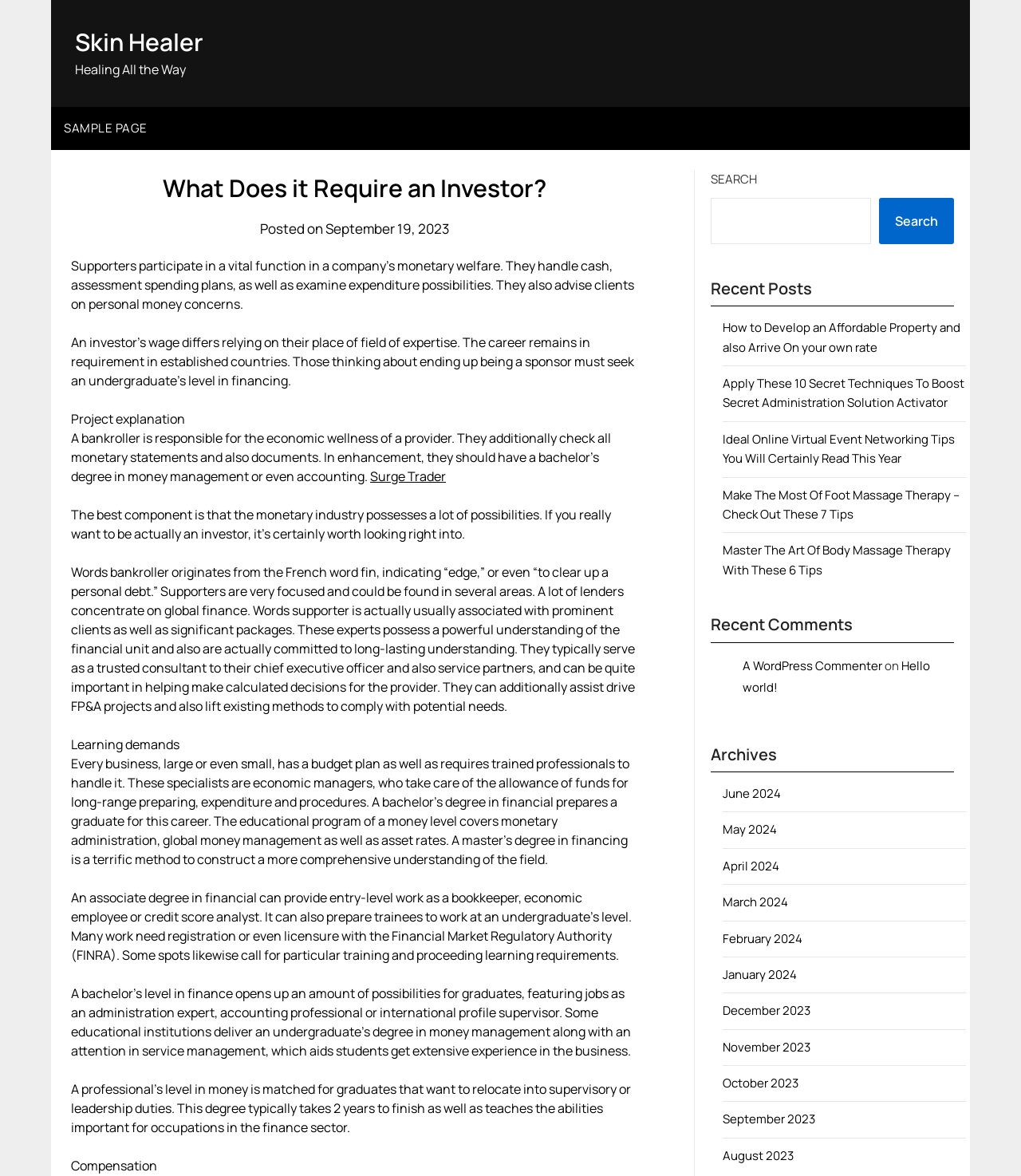What is the role of a supporter in a company?
Please give a detailed answer to the question using the information shown in the image.

According to the webpage, a supporter participates in a vital function in a company's monetary welfare, handling cash, assessing spending plans, and examining expenditure possibilities. They also advise clients on personal money concerns.